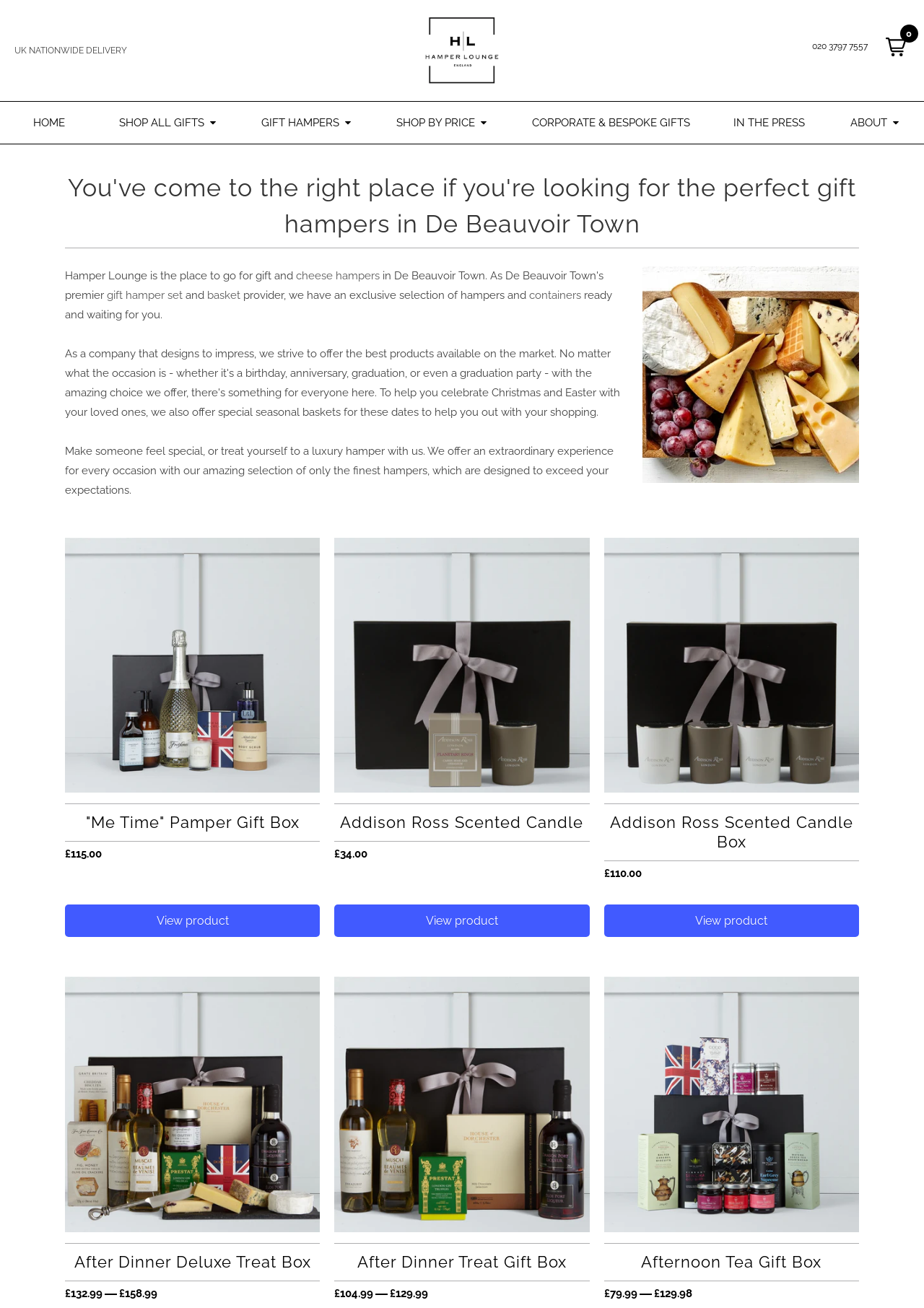Using the provided element description: "about", determine the bounding box coordinates of the corresponding UI element in the screenshot.

[0.895, 0.082, 1.0, 0.105]